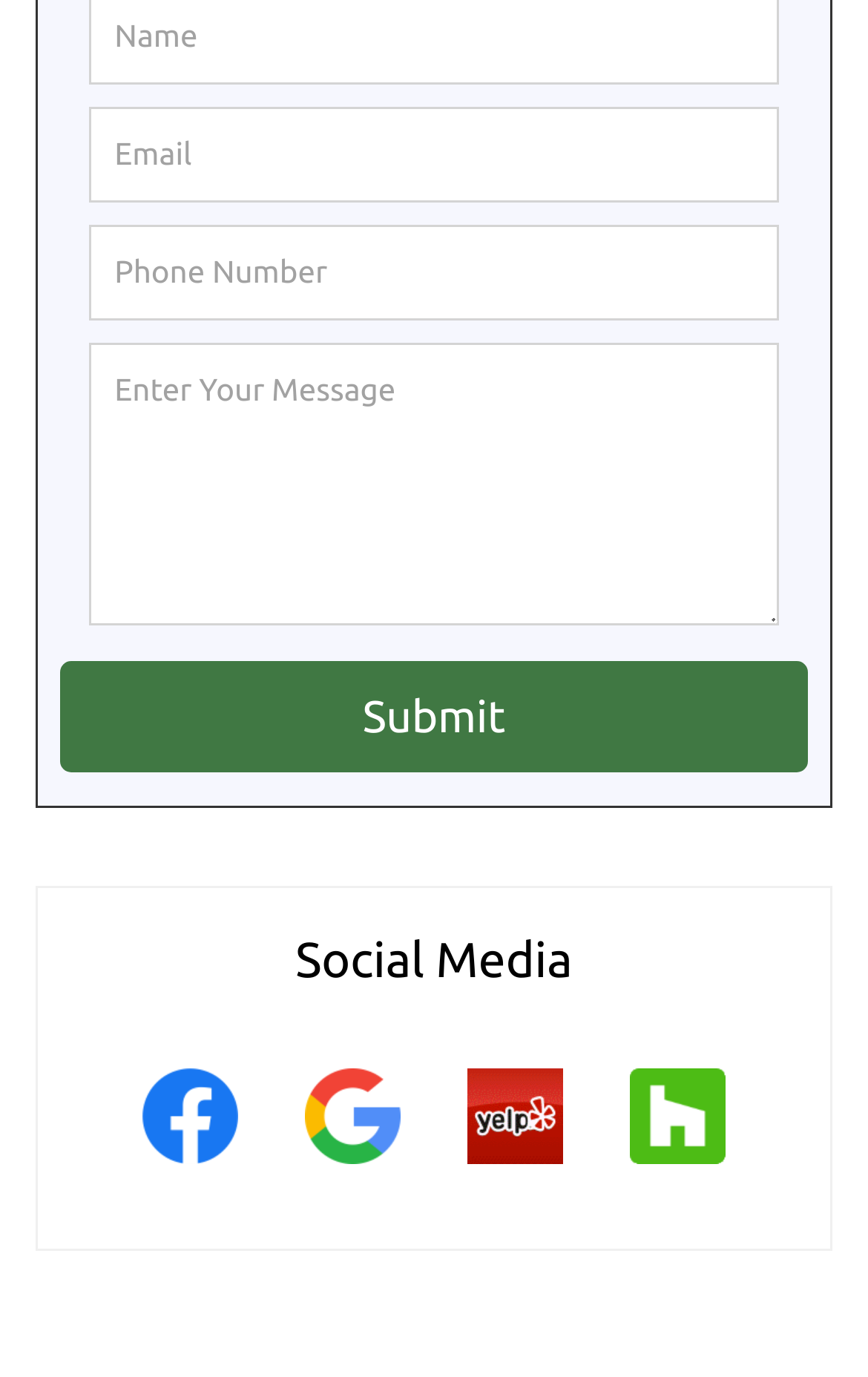Locate the bounding box coordinates of the segment that needs to be clicked to meet this instruction: "Enter email address".

[0.104, 0.077, 0.896, 0.147]